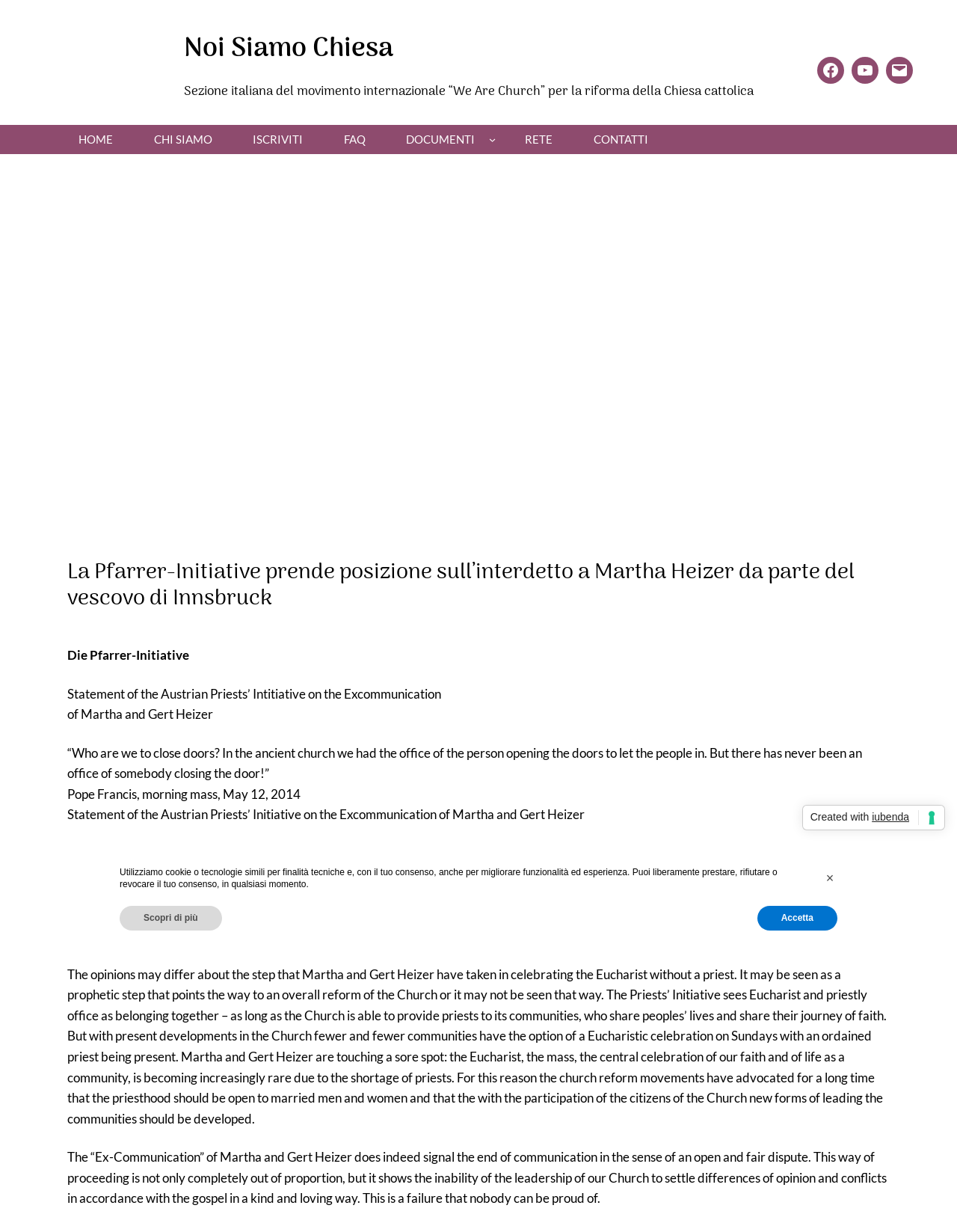Can you pinpoint the bounding box coordinates for the clickable element required for this instruction: "Go to the HOME page"? The coordinates should be four float numbers between 0 and 1, i.e., [left, top, right, bottom].

[0.07, 0.101, 0.13, 0.125]